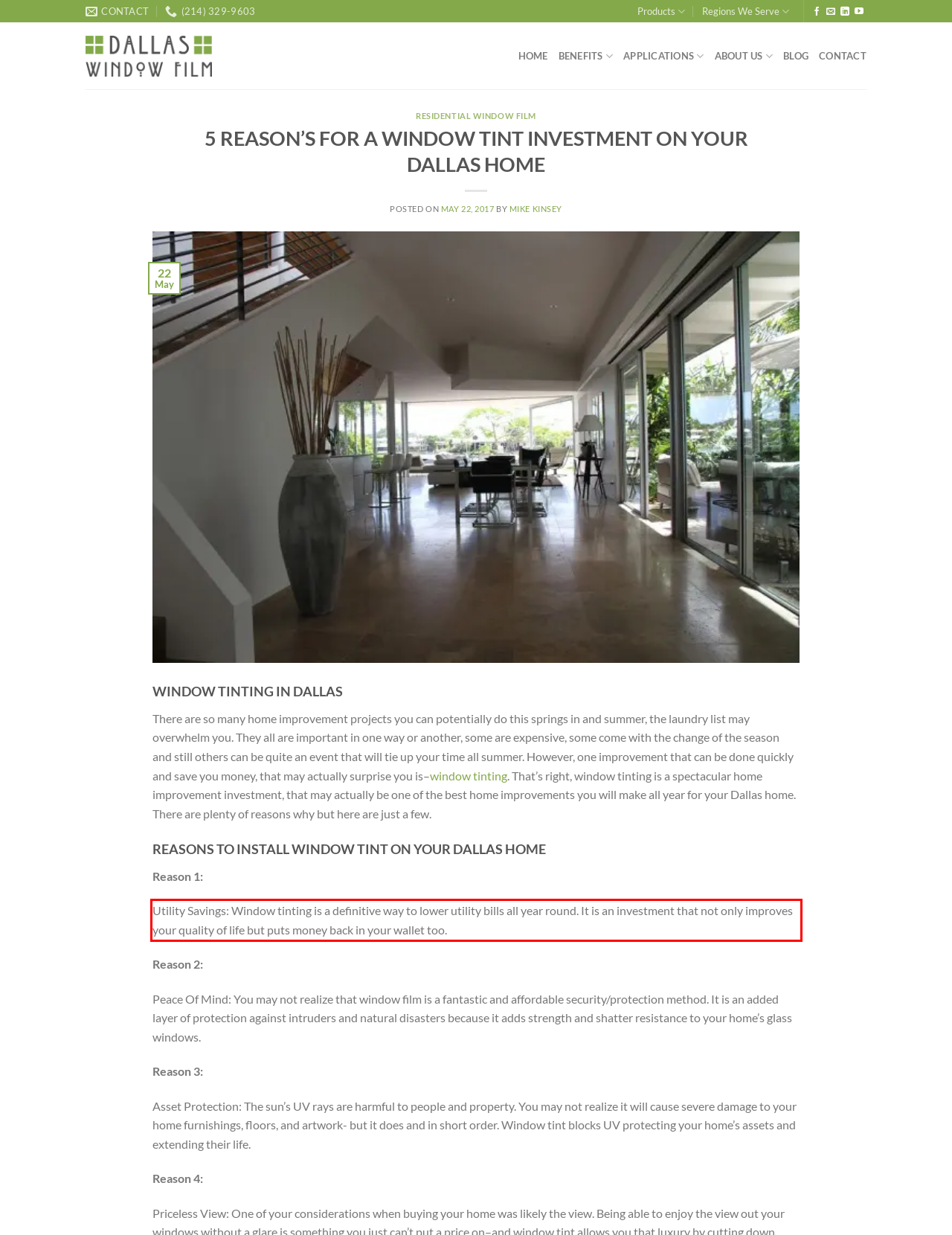You are presented with a screenshot containing a red rectangle. Extract the text found inside this red bounding box.

Utility Savings: Window tinting is a definitive way to lower utility bills all year round. It is an investment that not only improves your quality of life but puts money back in your wallet too.